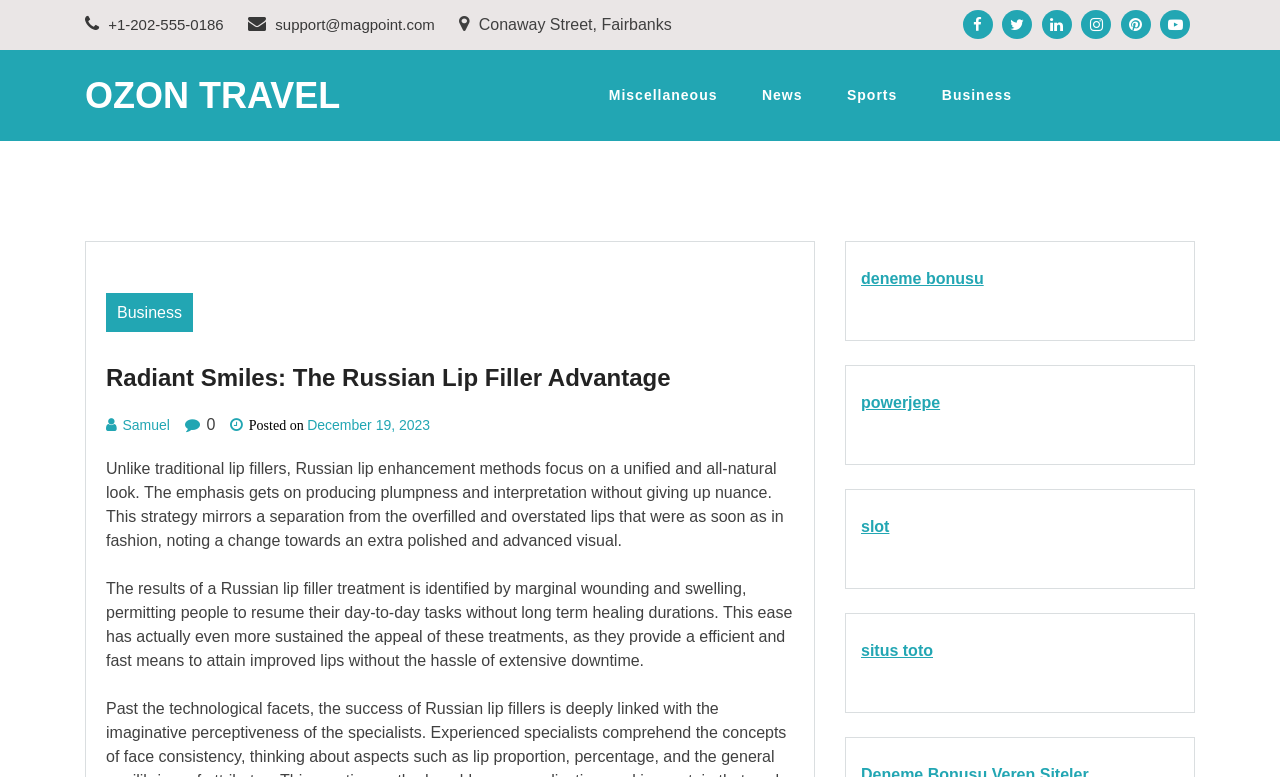Please pinpoint the bounding box coordinates for the region I should click to adhere to this instruction: "Contact support via email".

[0.194, 0.021, 0.34, 0.042]